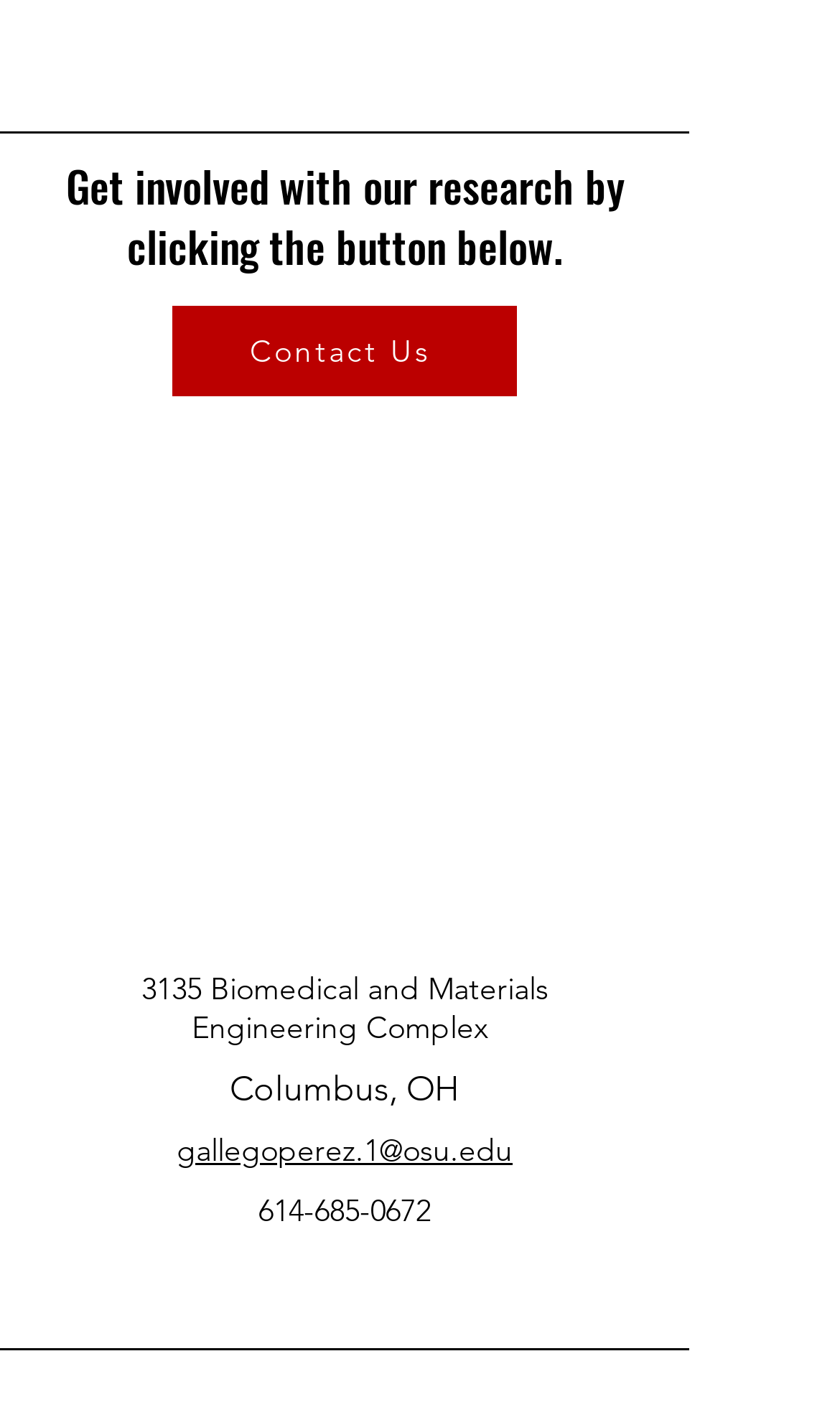What is the location of the Biomedical and Materials Engineering Complex?
Based on the image, answer the question with a single word or brief phrase.

Columbus, OH